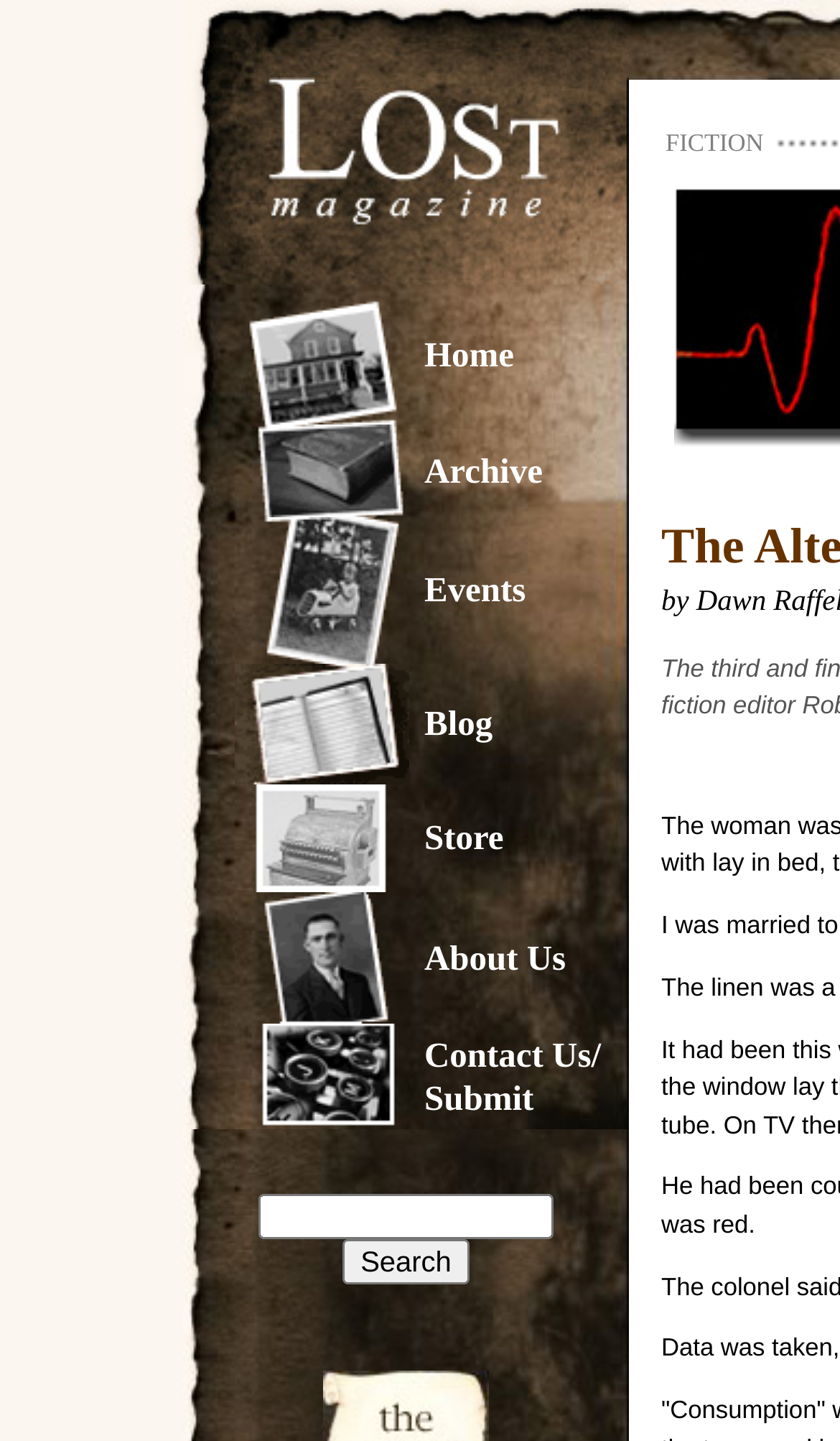Use one word or a short phrase to answer the question provided: 
What is the last section listed in the main navigation menu?

Contact Us/ Submit